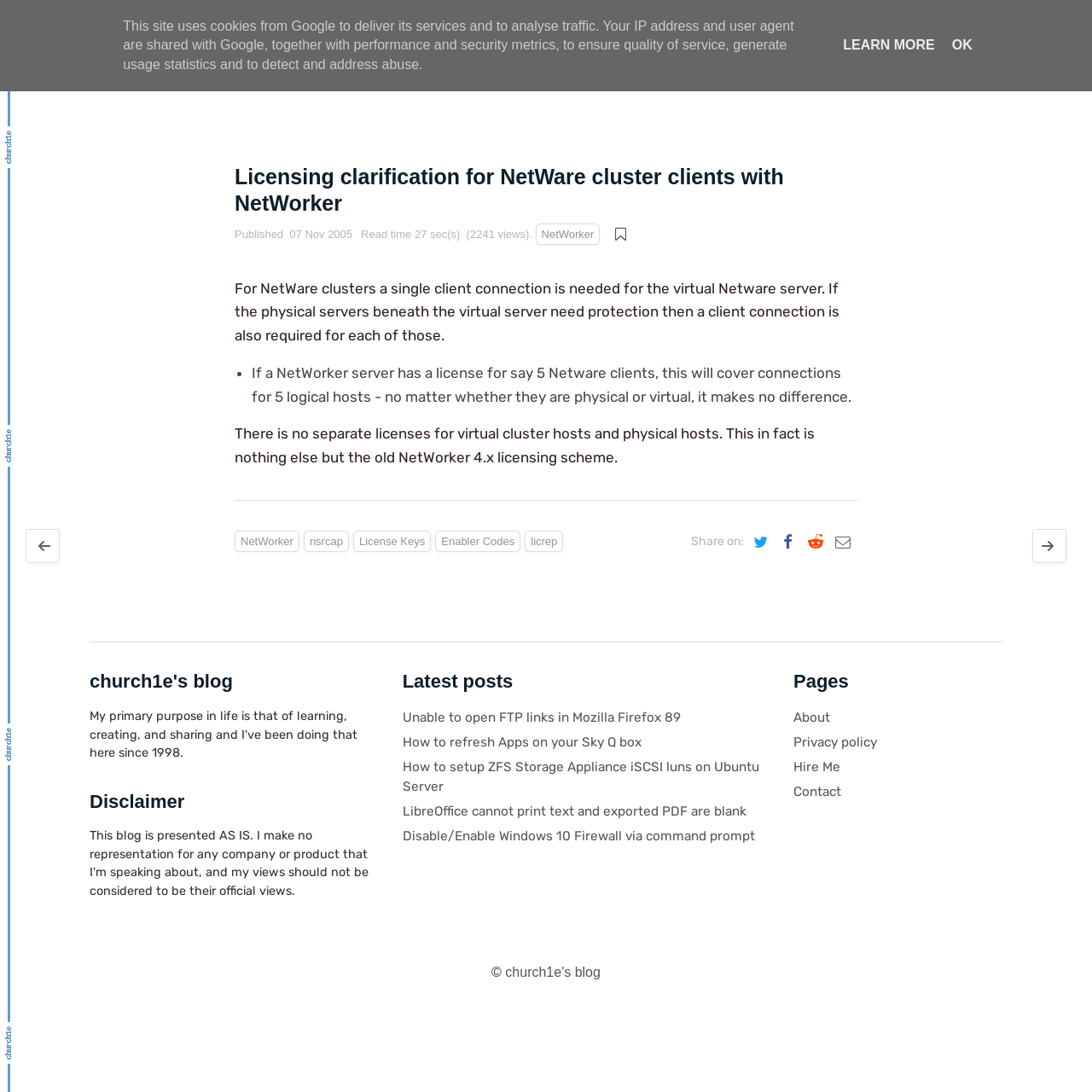What is the name of the blog?
Give a one-word or short-phrase answer derived from the screenshot.

church1e's blog